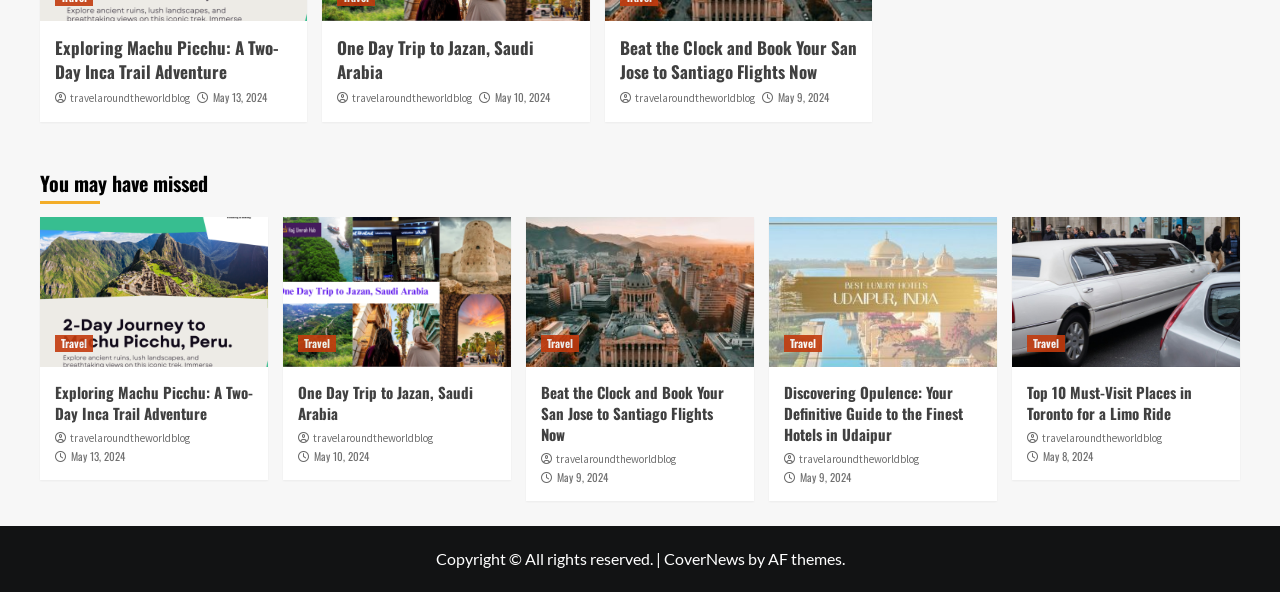Using the information in the image, could you please answer the following question in detail:
What is the date of the second article?

The second article has a link to 'May 10, 2024', which suggests that it is the date of the article.